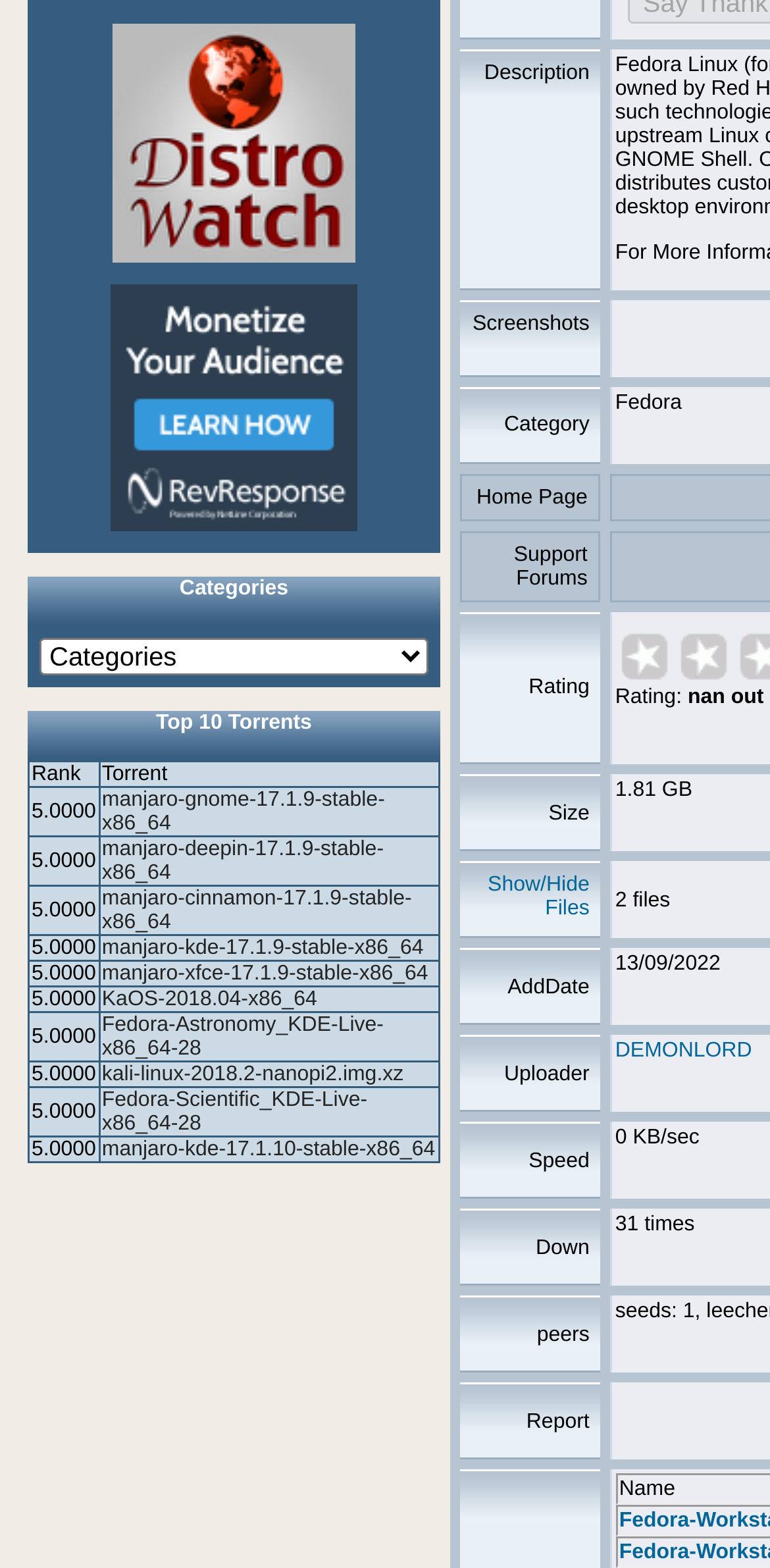Locate the bounding box coordinates of the clickable area needed to fulfill the instruction: "View top 10 torrents".

[0.203, 0.453, 0.405, 0.468]